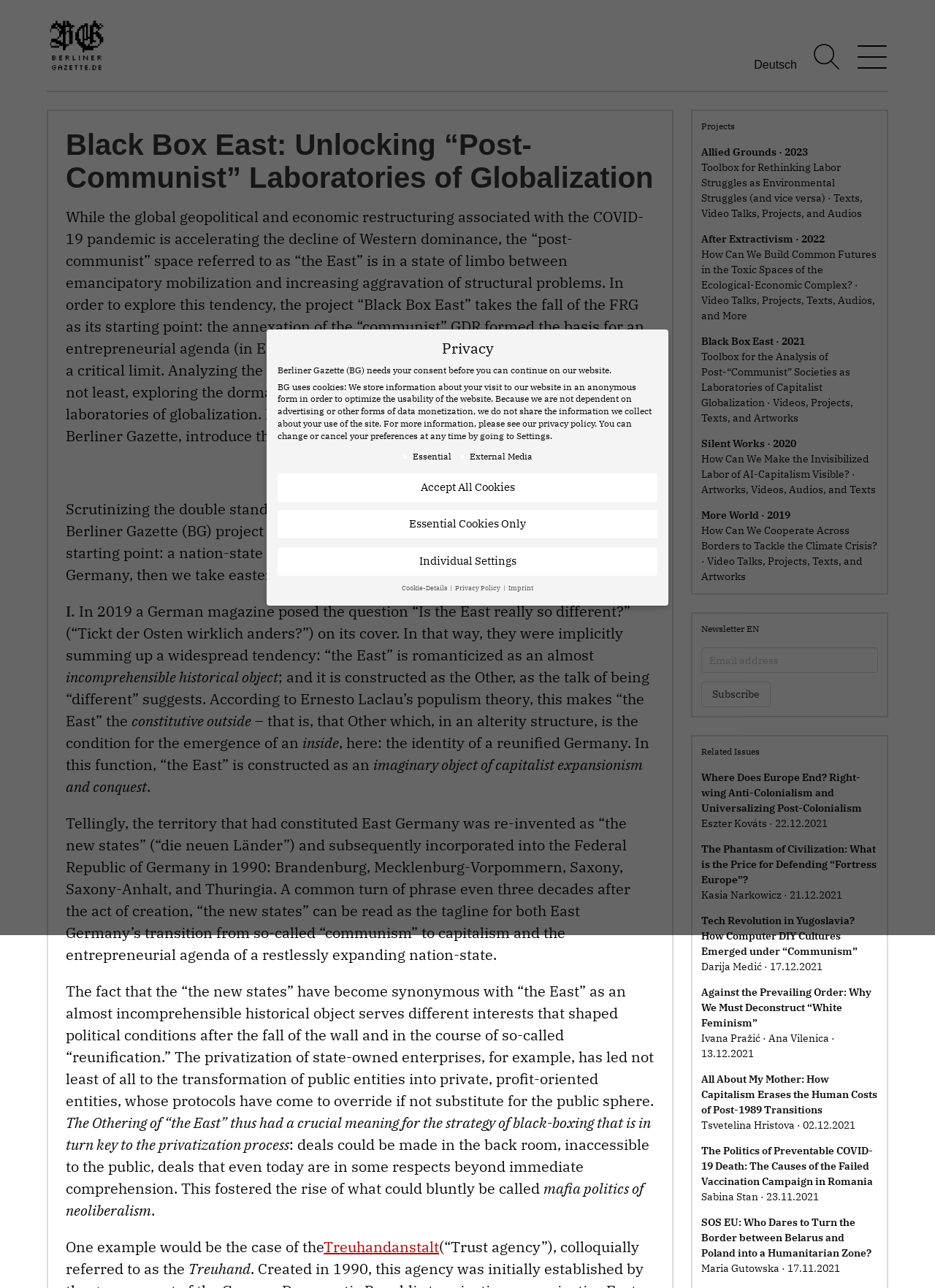What is the language of the newsletter?
Provide a fully detailed and comprehensive answer to the question.

I found this answer by looking at the heading element with the text 'Newsletter EN'. The 'EN' suggests that the newsletter is in English.